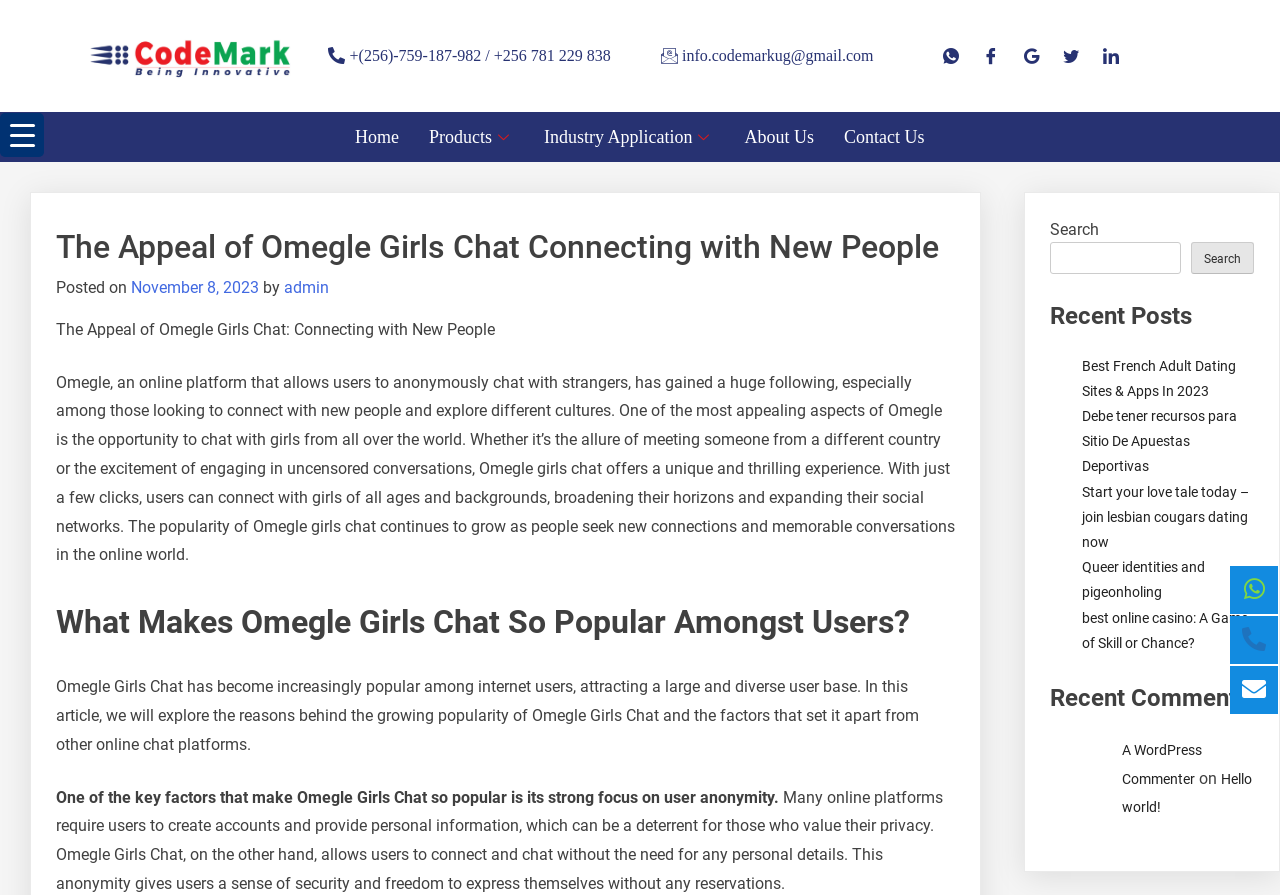Find the main header of the webpage and produce its text content.

The Appeal of Omegle Girls Chat Connecting with New People